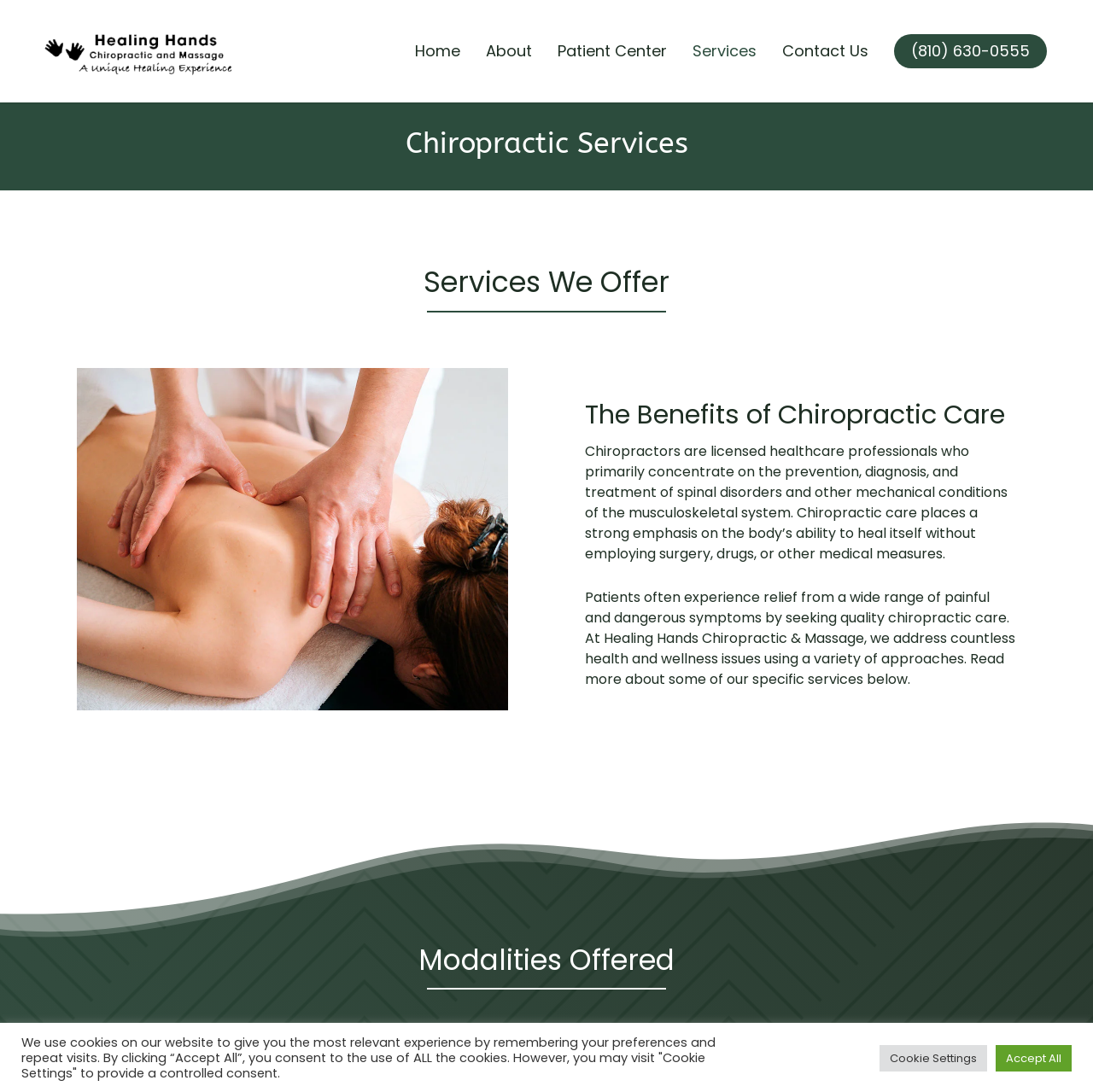Find the bounding box coordinates for the element described here: "(810) 630-0555".

[0.818, 0.04, 0.958, 0.054]